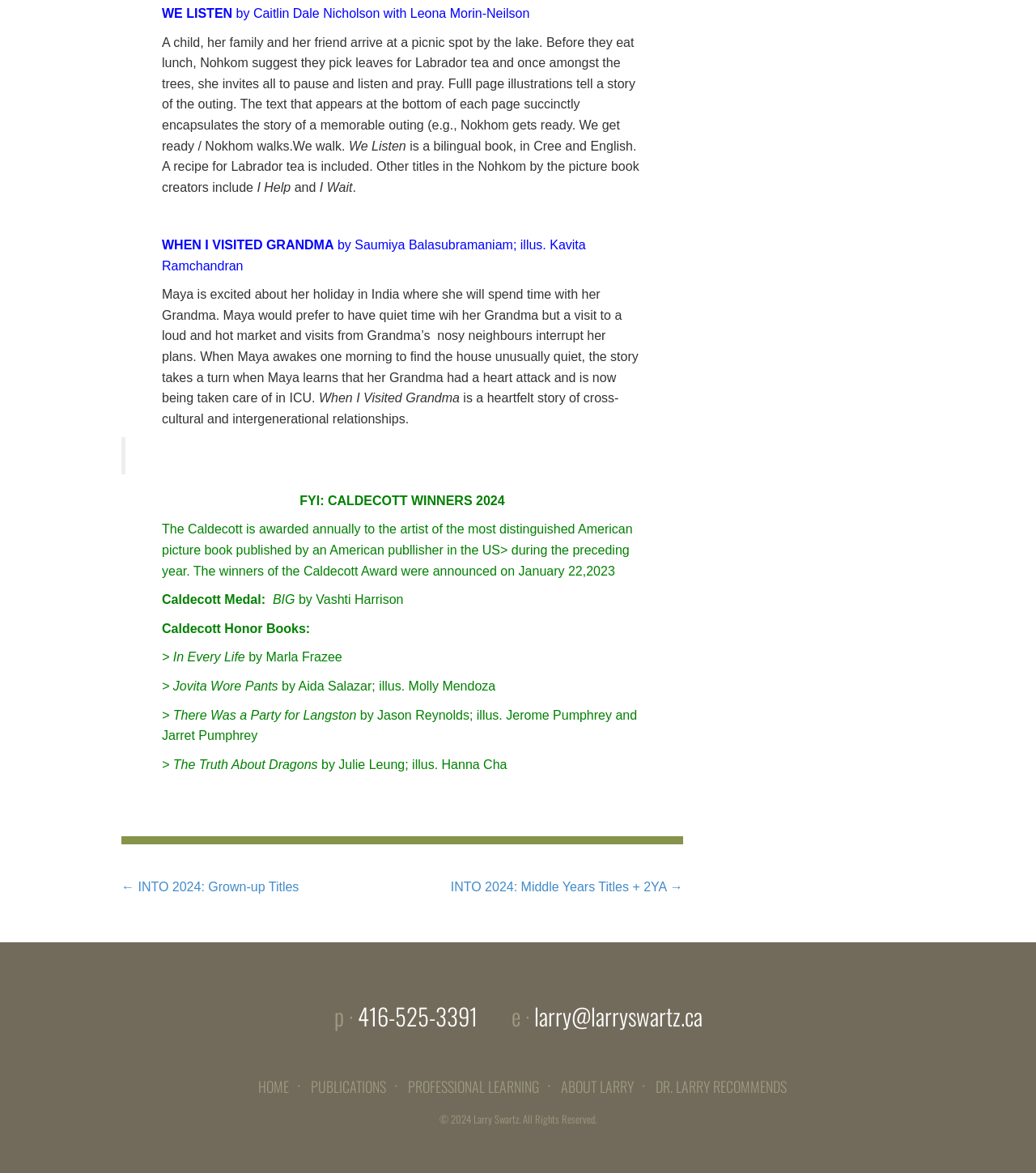Answer succinctly with a single word or phrase:
How many navigation links are there at the bottom of the webpage?

5